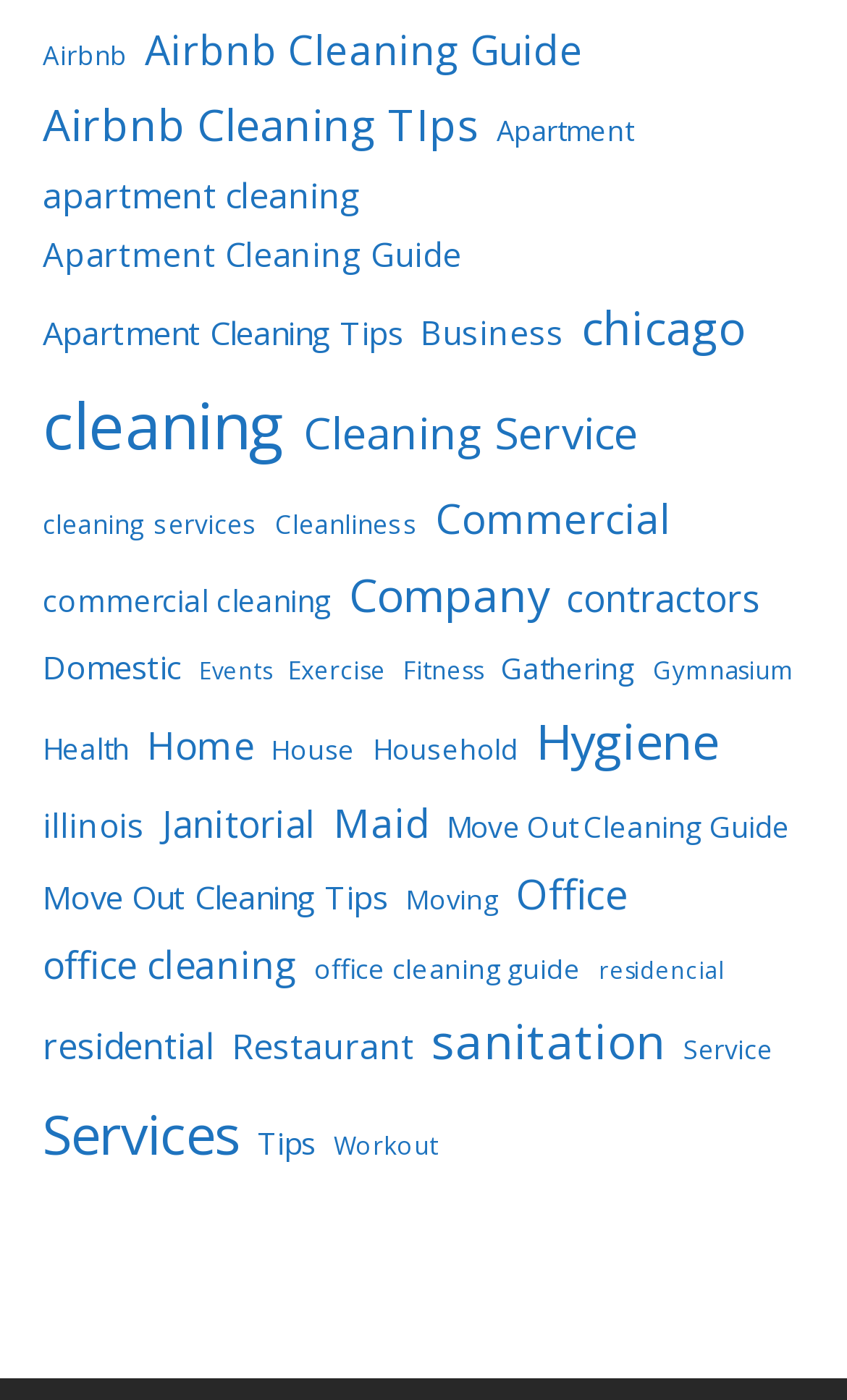What is the vertical position of the link 'Hygiene'?
Look at the image and respond with a one-word or short phrase answer.

middle